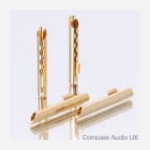Use a single word or phrase to answer the question:
What type of sockets do the plugs fit snugly into?

Standard 4mm sockets